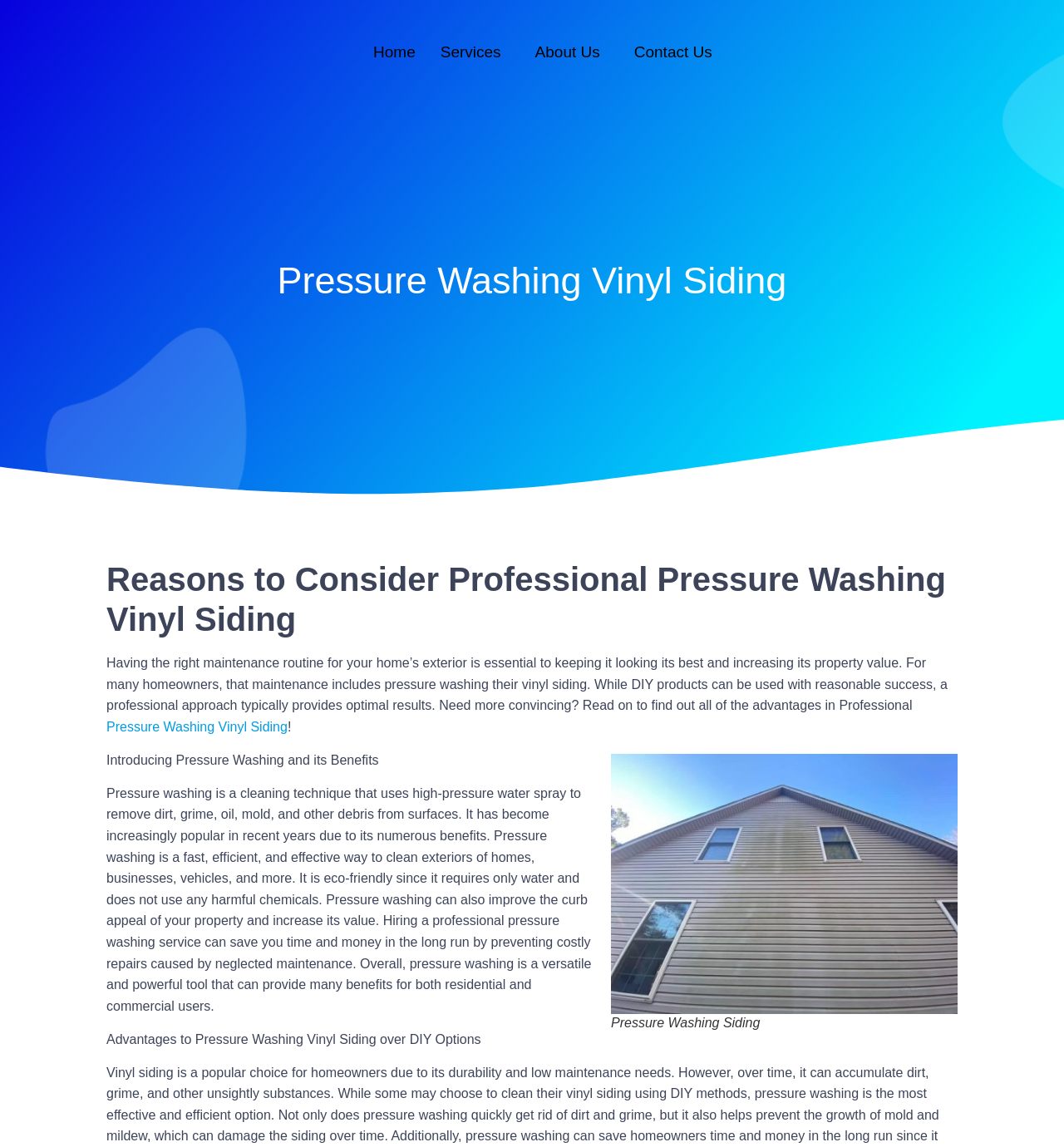Give a concise answer of one word or phrase to the question: 
What is the purpose of pressure washing?

Remove dirt and grime